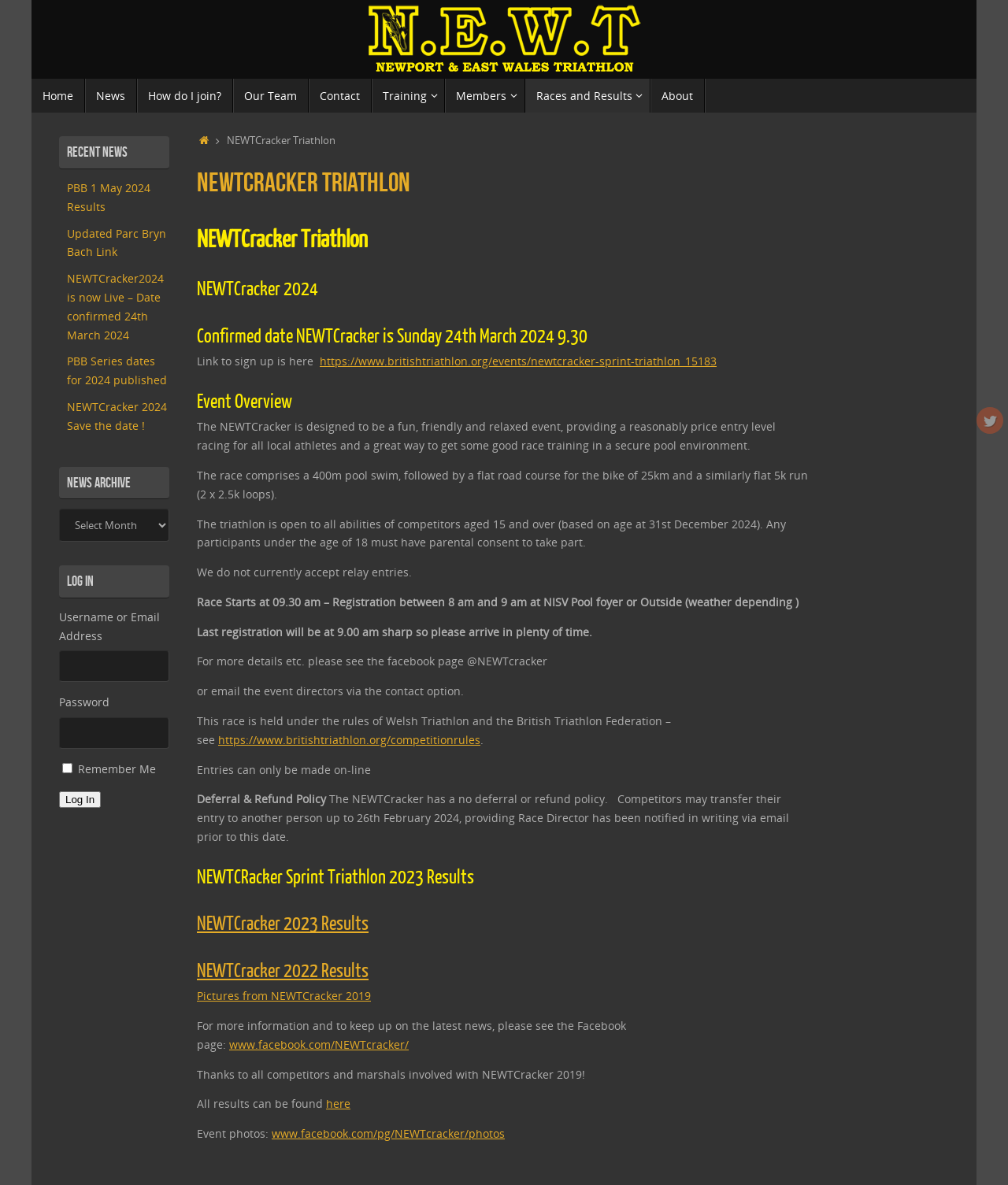What is the distance of the bike course?
Kindly answer the question with as much detail as you can.

I found the answer by reading the text under the 'Event Overview' heading, which describes the race course. The text states 'The race comprises a 400m pool swim, followed by a flat road course for the bike of 25km and a similarly flat 5k run (2 x 2.5k loops).' This text provides the specific distance of the bike course.